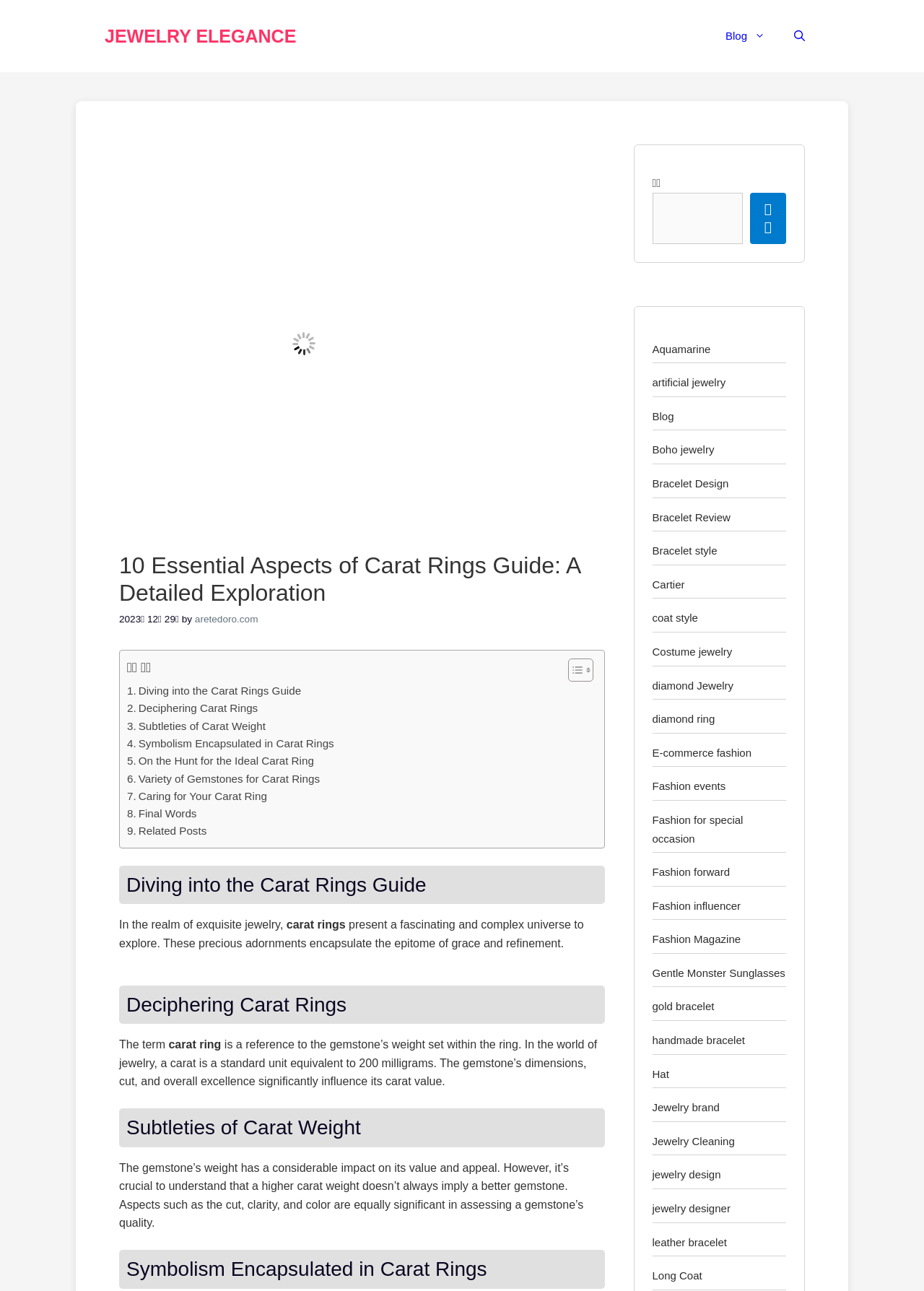Given the following UI element description: "Blog", find the bounding box coordinates in the webpage screenshot.

[0.77, 0.011, 0.844, 0.045]